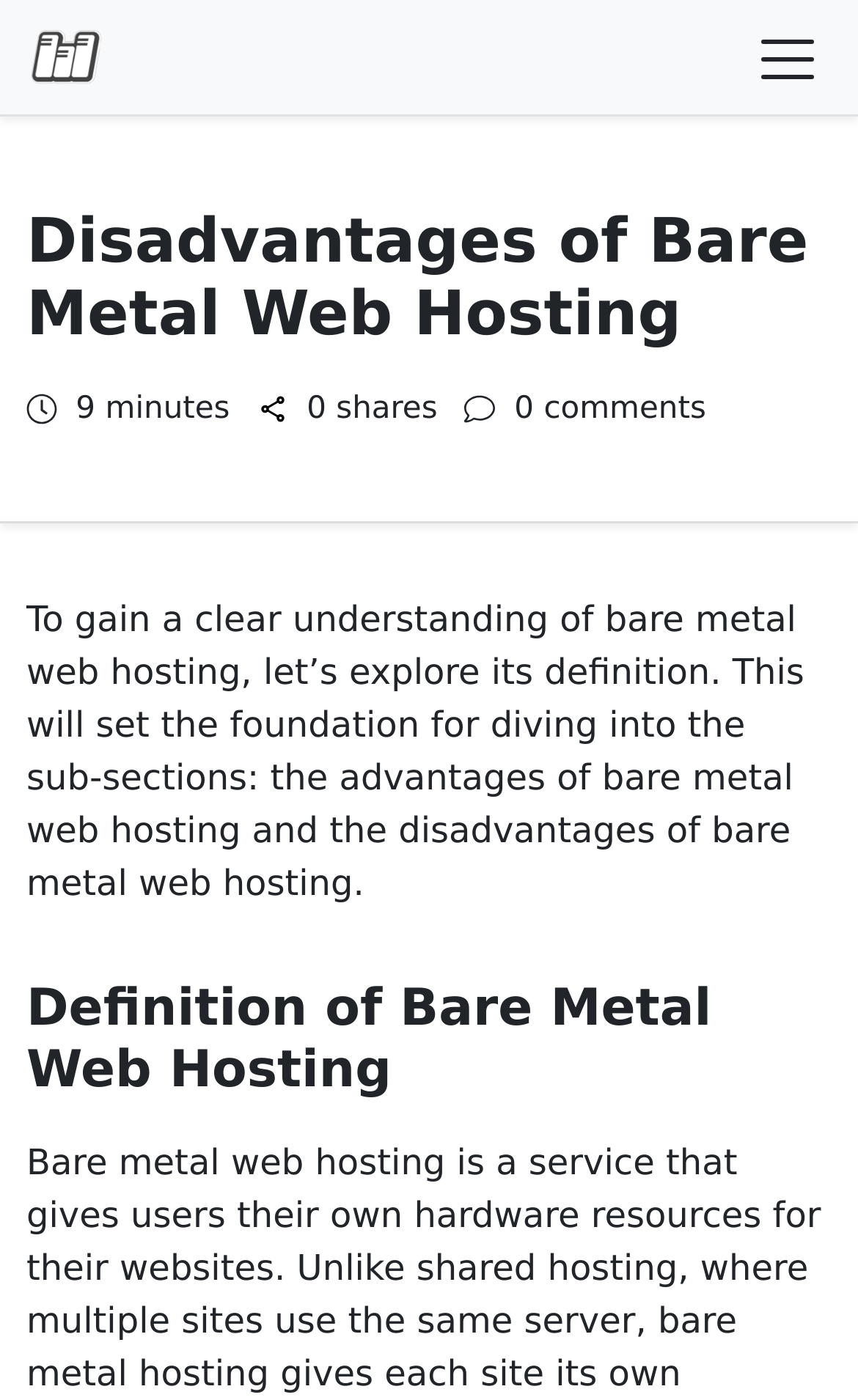Provide the bounding box coordinates of the HTML element this sentence describes: "alt="WebsiteHosting.com"". The bounding box coordinates consist of four float numbers between 0 and 1, i.e., [left, top, right, bottom].

[0.031, 0.013, 0.123, 0.069]